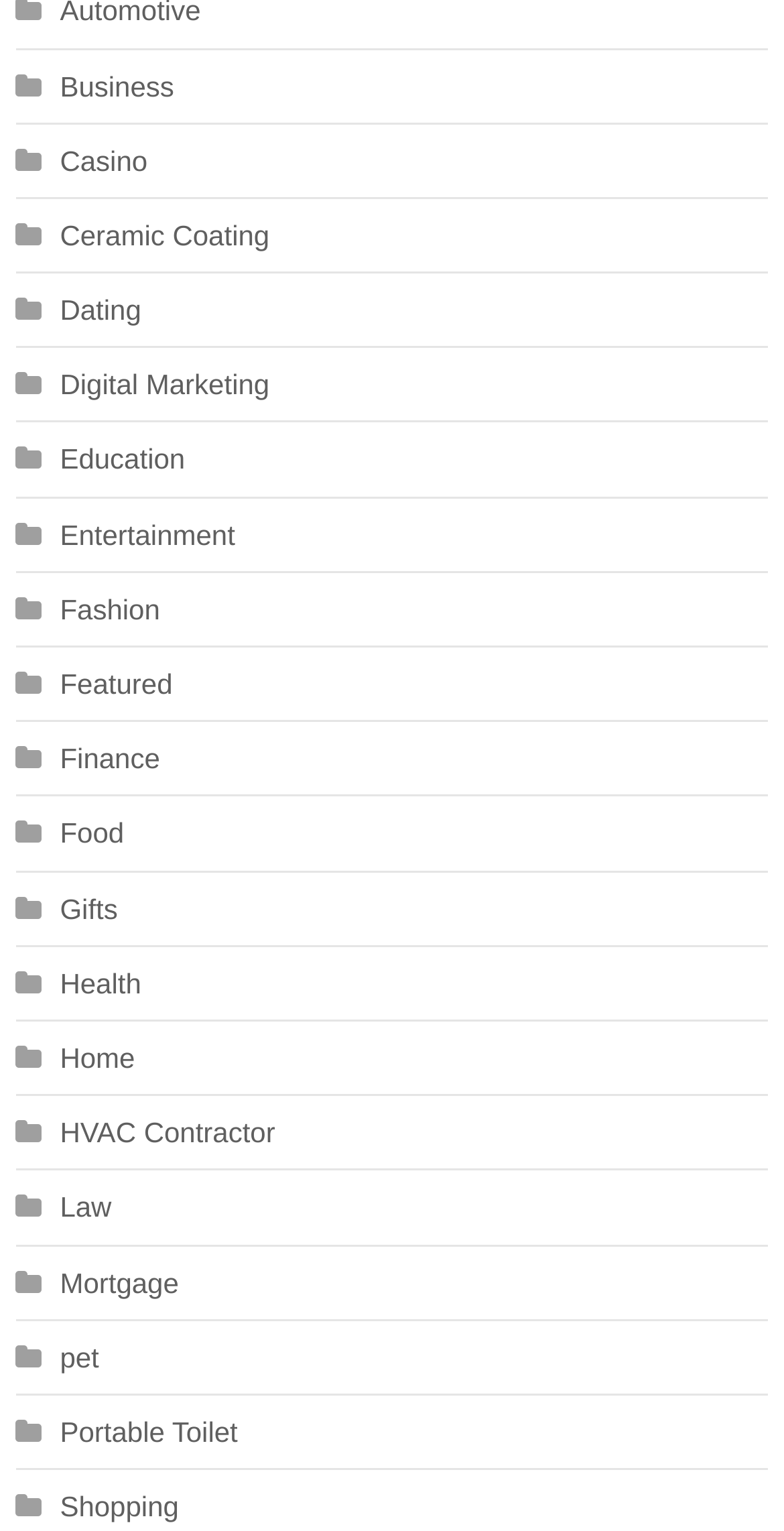What is the category that comes after 'Digital Marketing' on the webpage?
Answer the question with a detailed explanation, including all necessary information.

I looked at the list of categories on the webpage and found that 'Education' comes after 'Digital Marketing'.